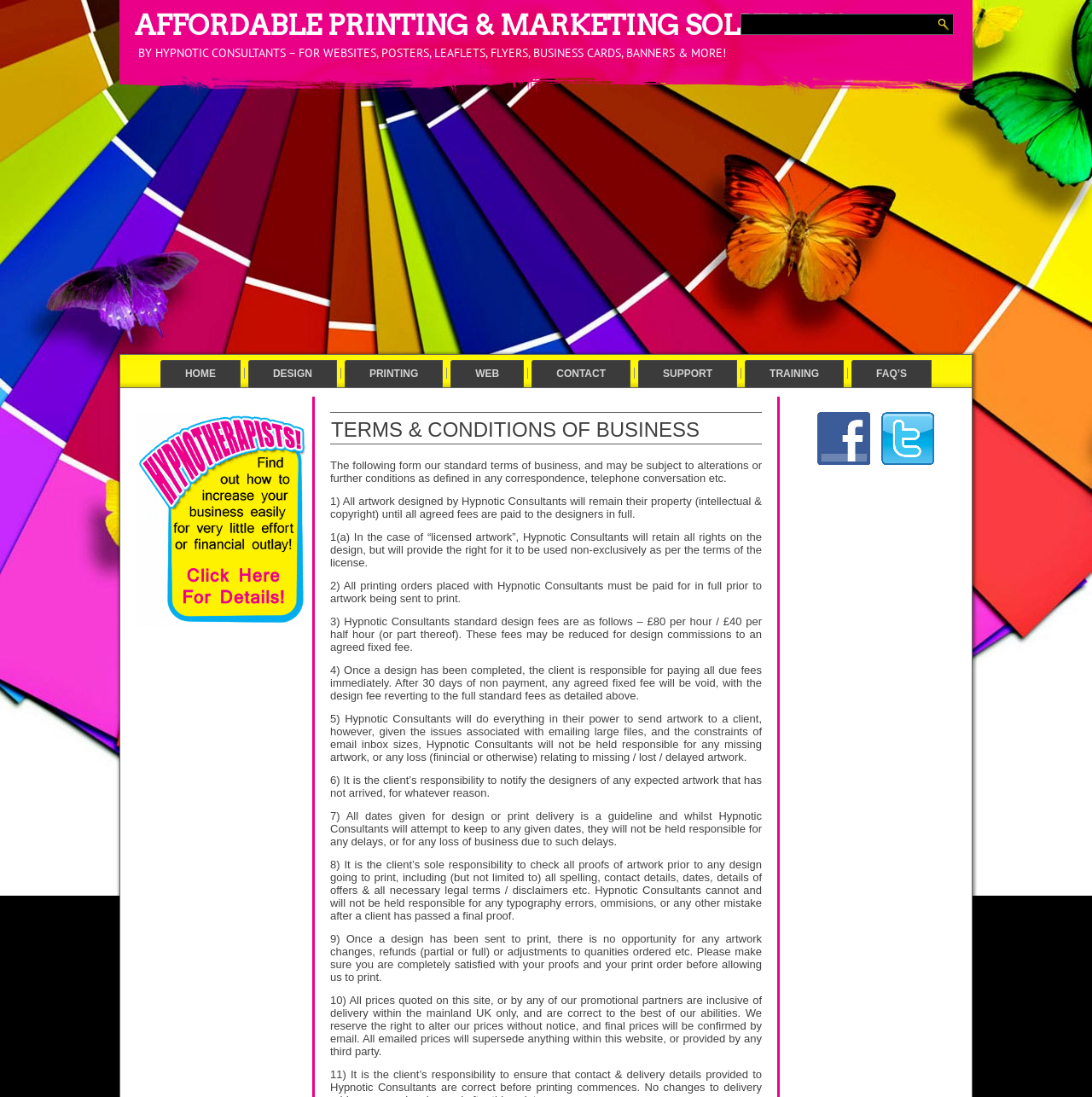Show the bounding box coordinates for the element that needs to be clicked to execute the following instruction: "Click on the button". Provide the coordinates in the form of four float numbers between 0 and 1, i.e., [left, top, right, bottom].

[0.854, 0.012, 0.873, 0.032]